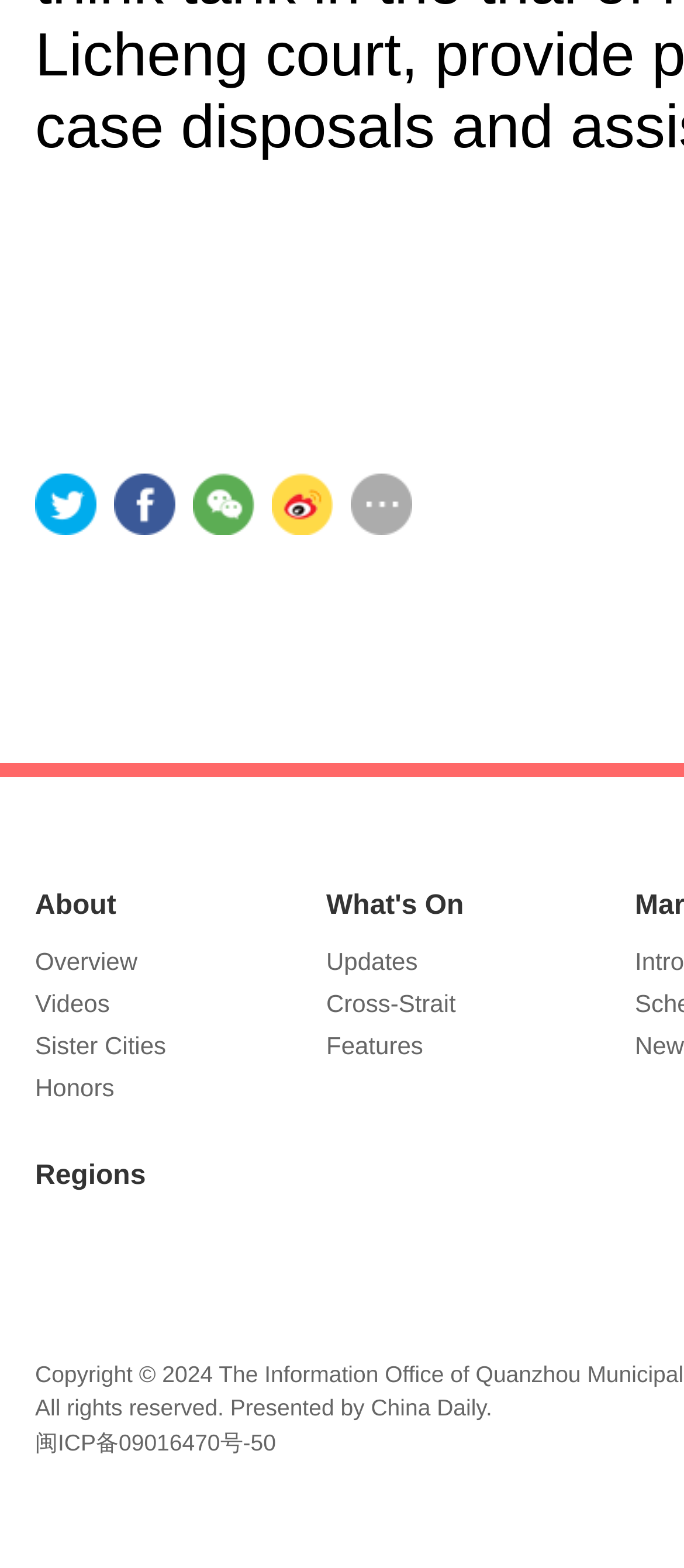Carefully observe the image and respond to the question with a detailed answer:
How many links are there in the 'About' category?

In the 'About' category, I counted four links: 'Overview', 'Videos', 'Sister Cities', and 'Honors'.